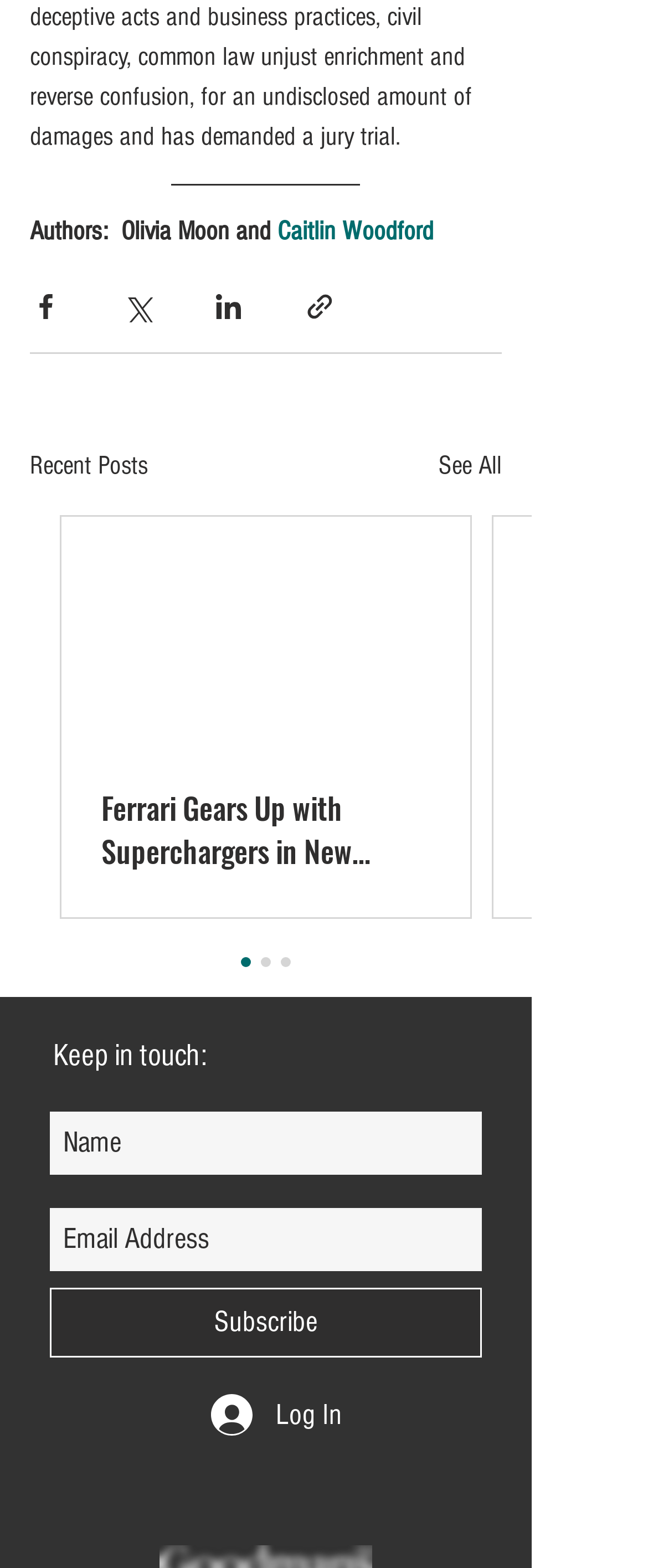Answer the question with a single word or phrase: 
What is the purpose of the 'Log In' button?

User login